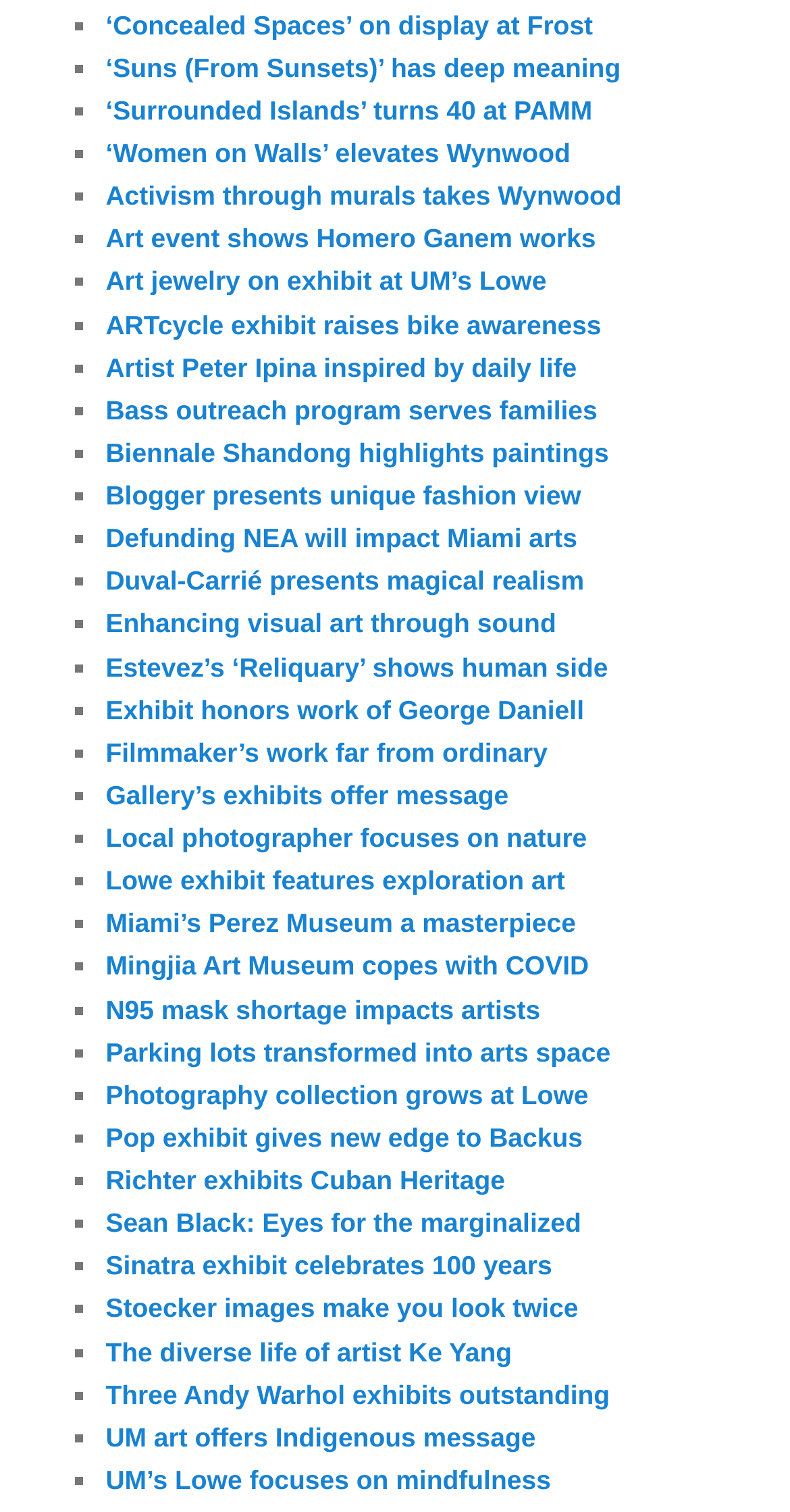Using the information in the image, could you please answer the following question in detail:
What is the theme of the article 'Women on Walls'?

Based on the title 'Women on Walls' and its context among other art-related articles, it is likely that the article is about street art or murals, possibly featuring women artists or subjects.